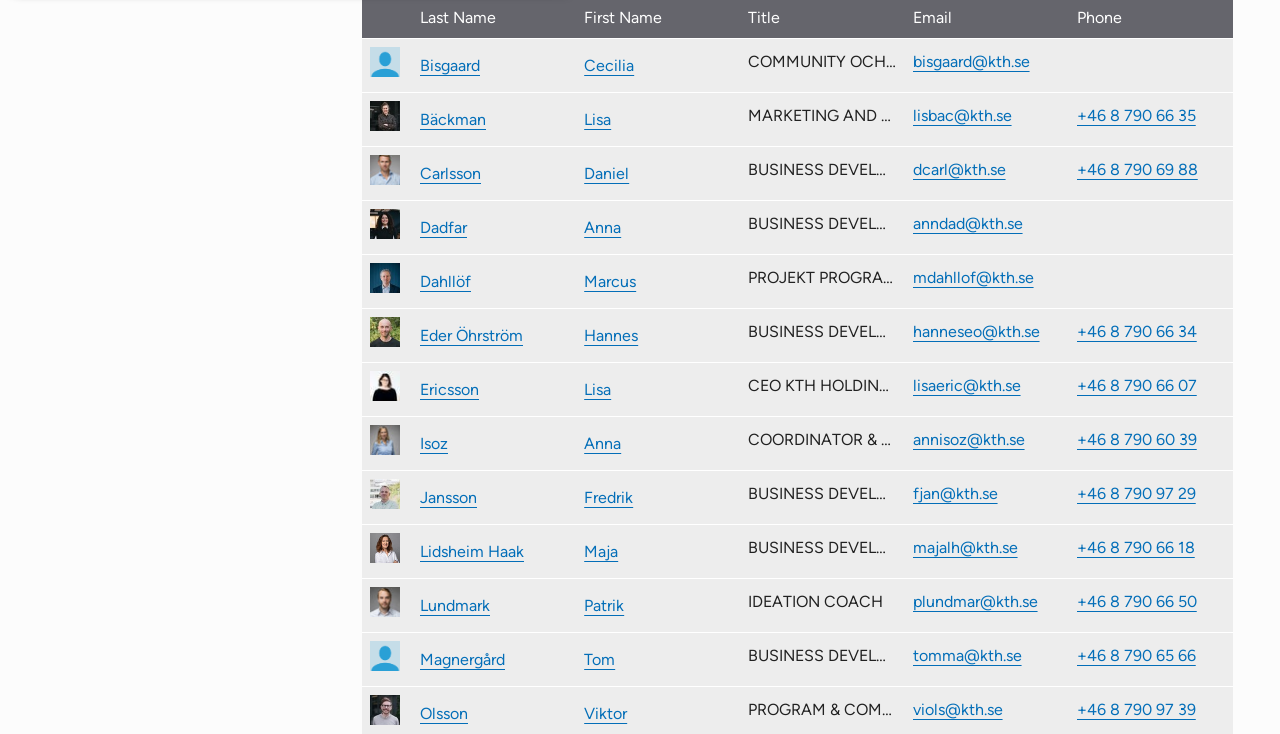Locate the bounding box coordinates of the area that needs to be clicked to fulfill the following instruction: "Click on the 'Bäckman' link". The coordinates should be in the format of four float numbers between 0 and 1, namely [left, top, right, bottom].

[0.328, 0.149, 0.38, 0.175]